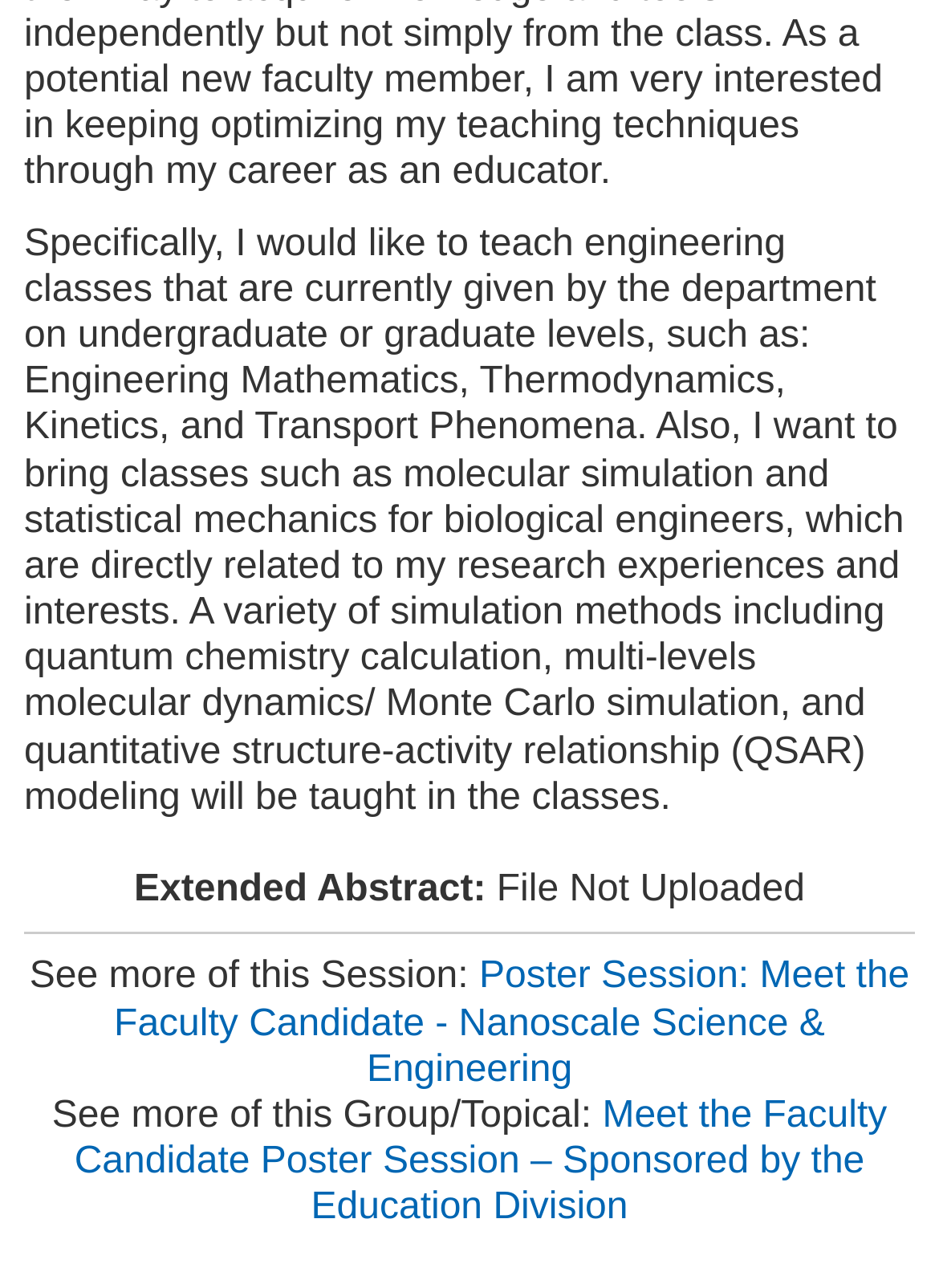How many classes does the candidate want to teach?
Can you provide a detailed and comprehensive answer to the question?

The candidate mentions wanting to teach classes such as Engineering Mathematics, Thermodynamics, Kinetics, and Transport Phenomena, as well as molecular simulation and statistical mechanics, which suggests that they want to teach at least 5 classes.